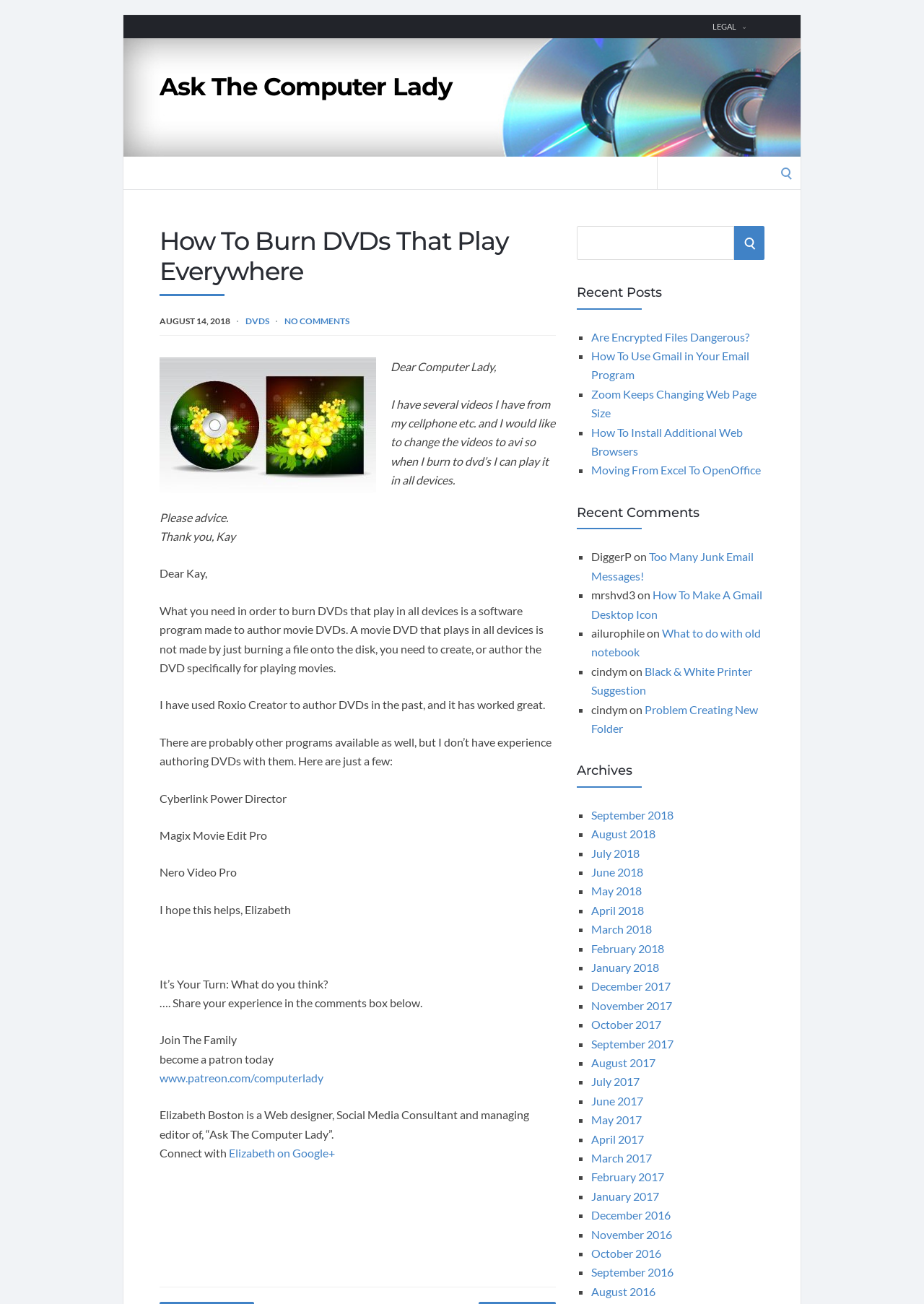What is the month of the archive link 'September 2018'?
Refer to the image and offer an in-depth and detailed answer to the question.

The archive link 'September 2018' is a link to the archives of the webpage for the month of September 2018, as indicated by the text of the link in the 'Archives' section.